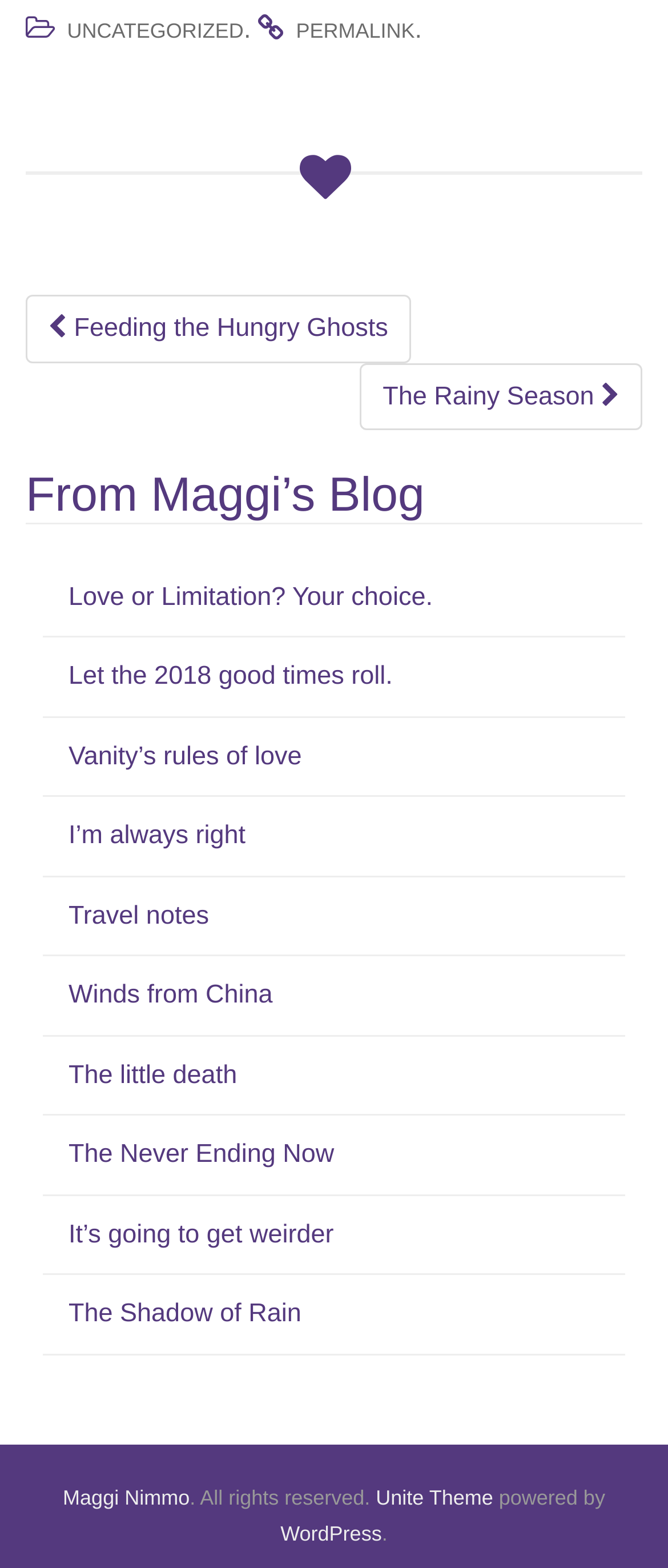Select the bounding box coordinates of the element I need to click to carry out the following instruction: "Visit 'Love or Limitation? Your choice.'".

[0.103, 0.371, 0.648, 0.39]